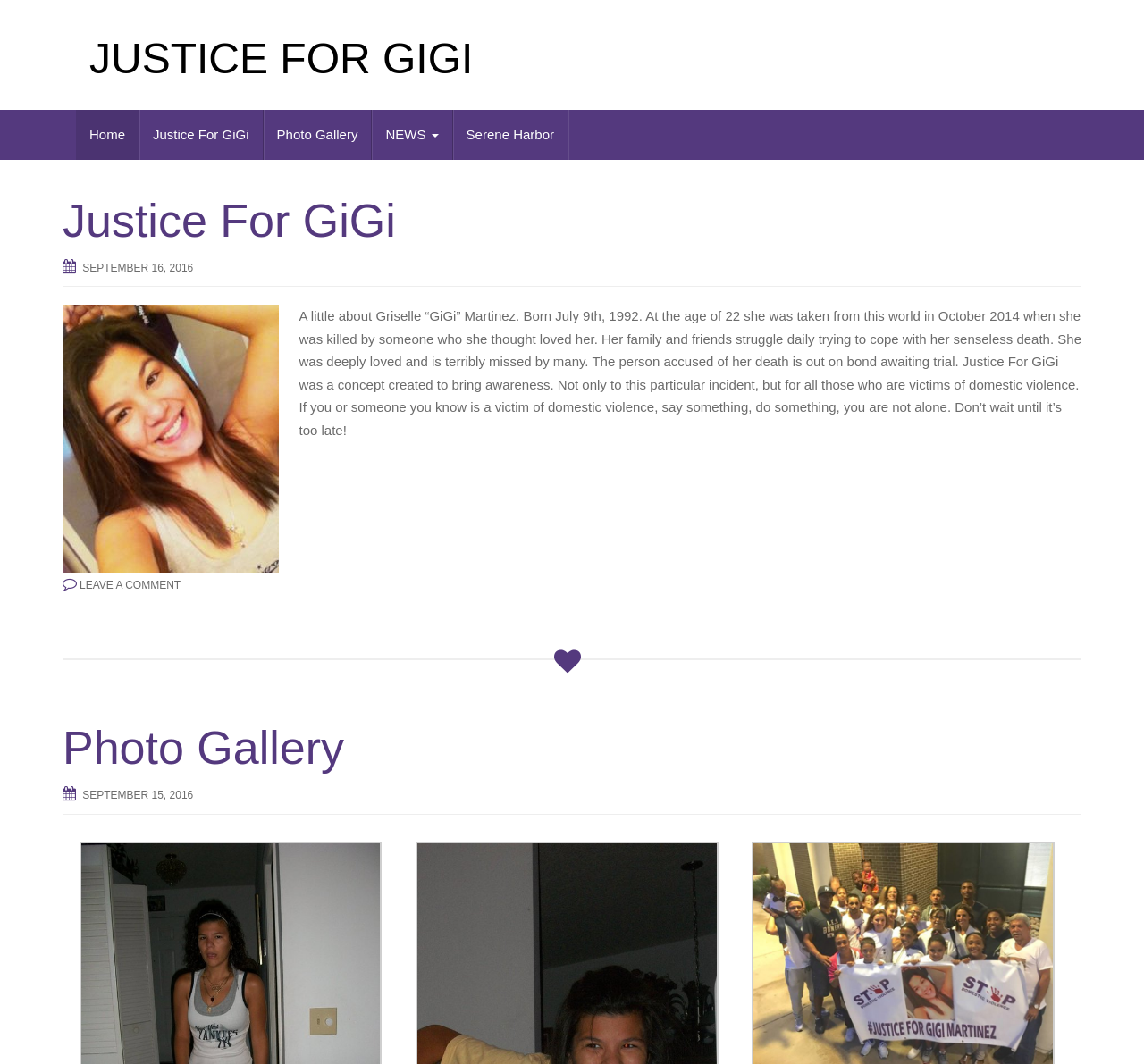Use a single word or phrase to respond to the question:
How many links are there in the footer section?

1